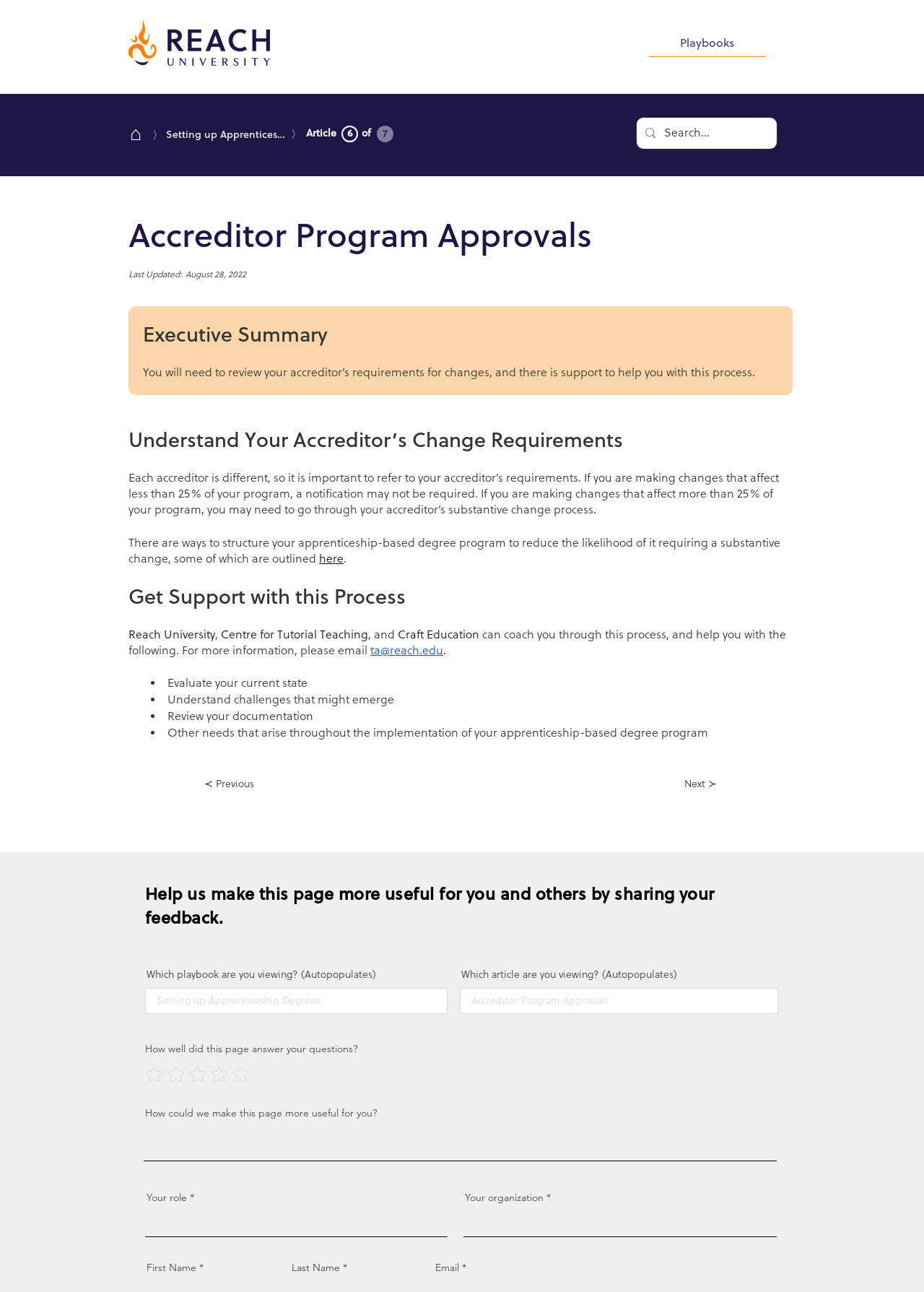Please identify the bounding box coordinates of the element I should click to complete this instruction: 'Search for something'. The coordinates should be given as four float numbers between 0 and 1, like this: [left, top, right, bottom].

[0.689, 0.091, 0.841, 0.115]